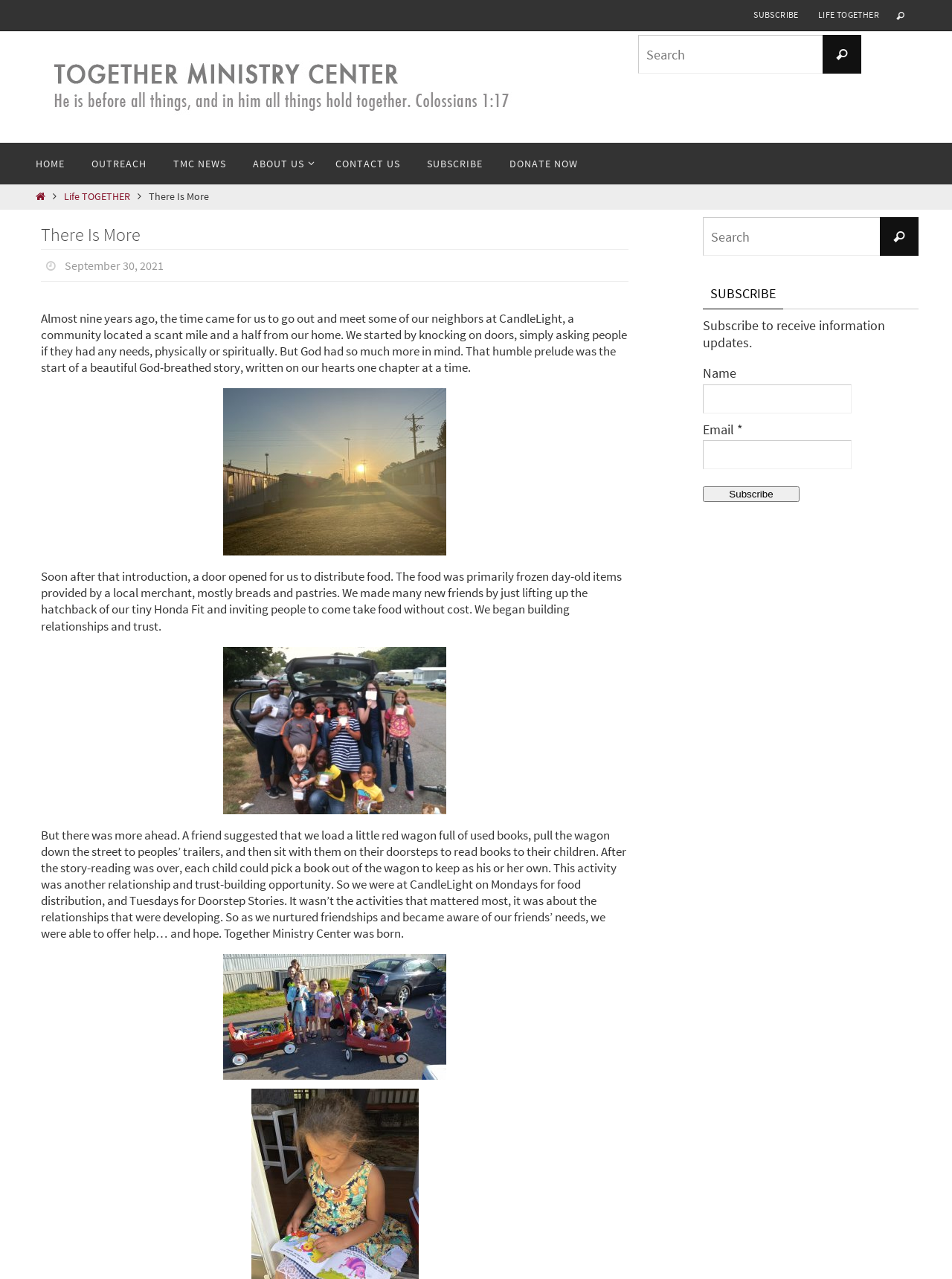Please identify the bounding box coordinates of the element that needs to be clicked to perform the following instruction: "Click on Facebook".

None